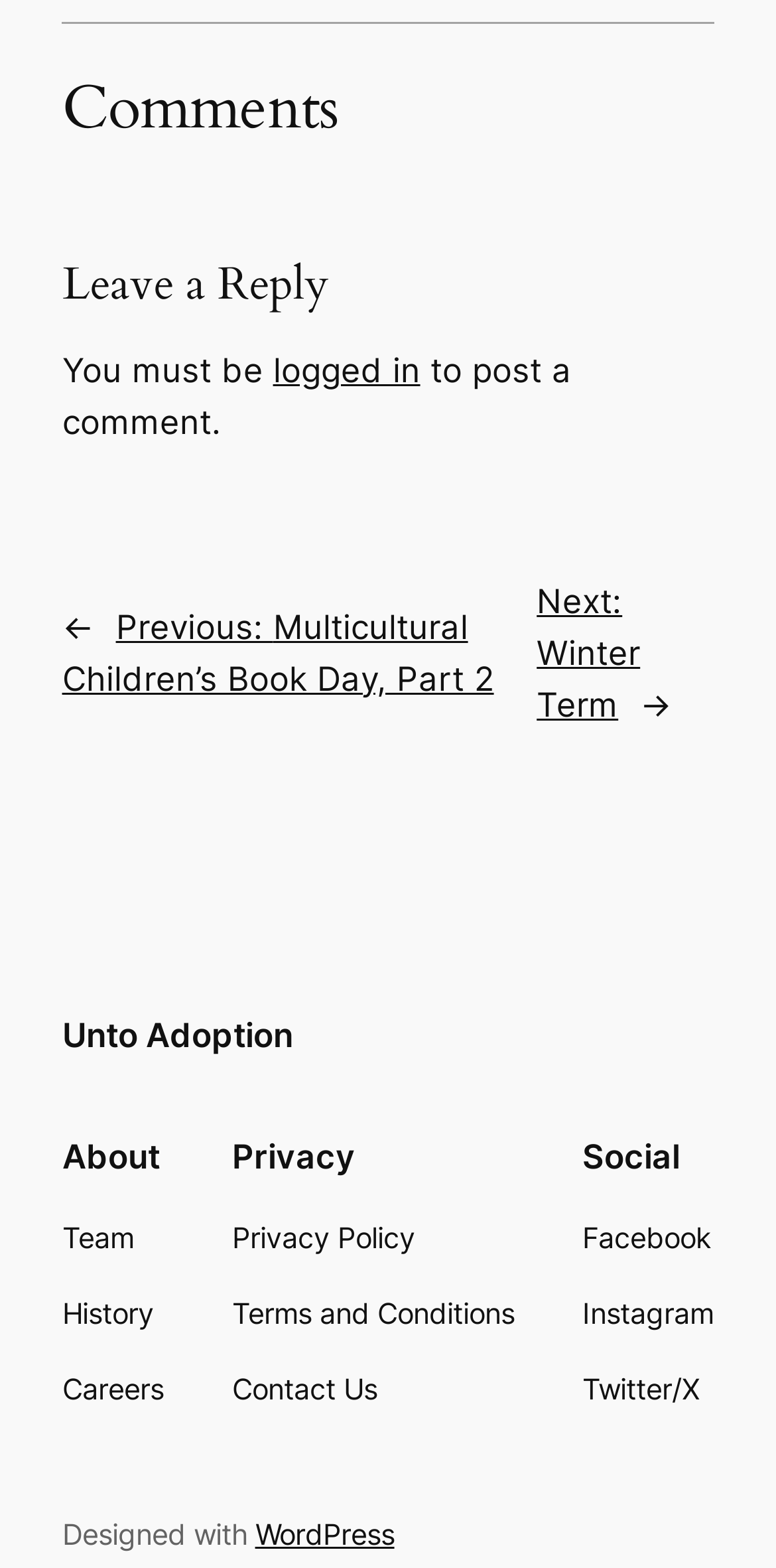Extract the bounding box coordinates for the described element: "Facebook". The coordinates should be represented as four float numbers between 0 and 1: [left, top, right, bottom].

[0.751, 0.775, 0.917, 0.804]